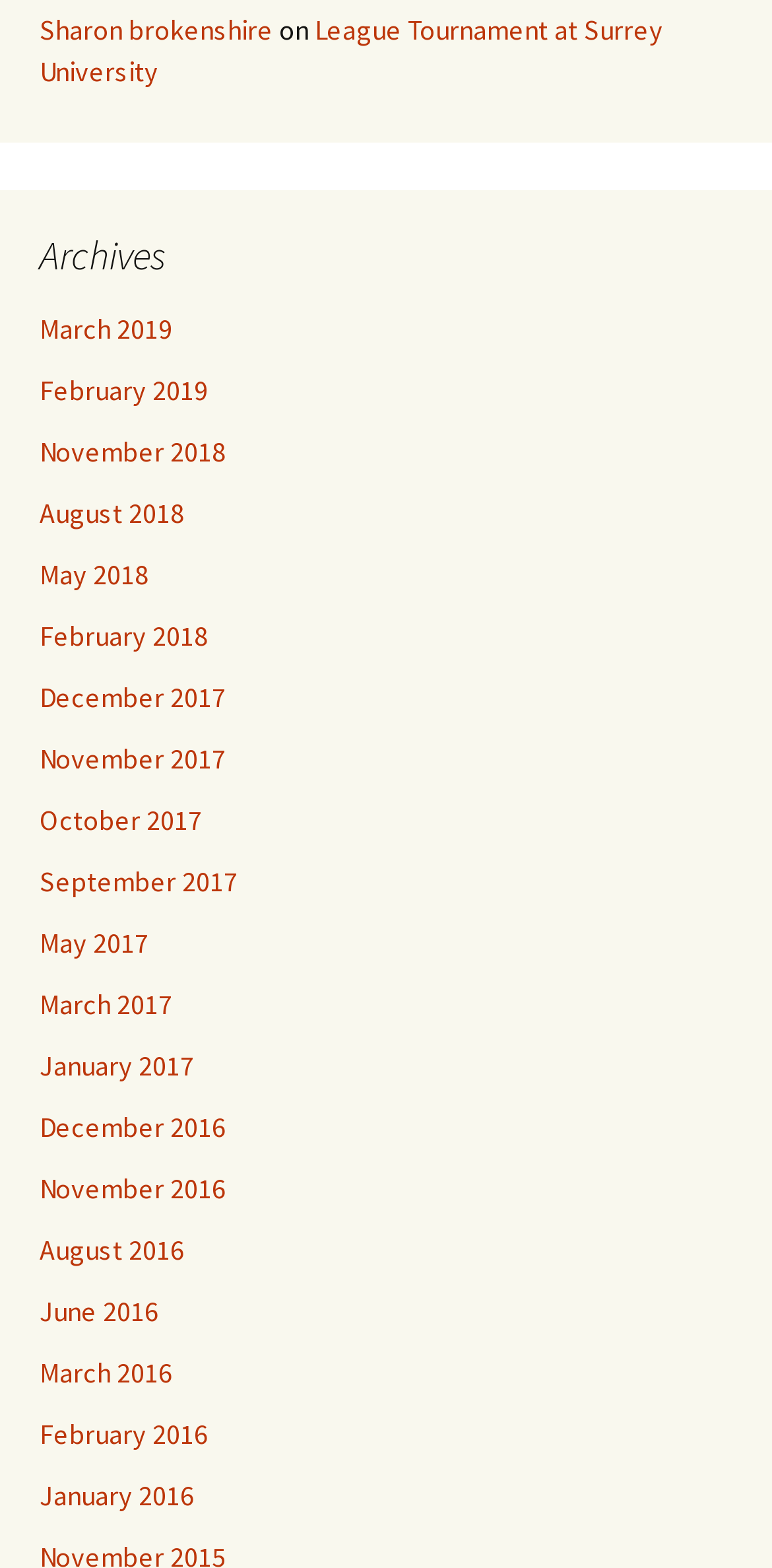Provide a brief response to the question below using one word or phrase:
What is the latest archive available?

March 2019